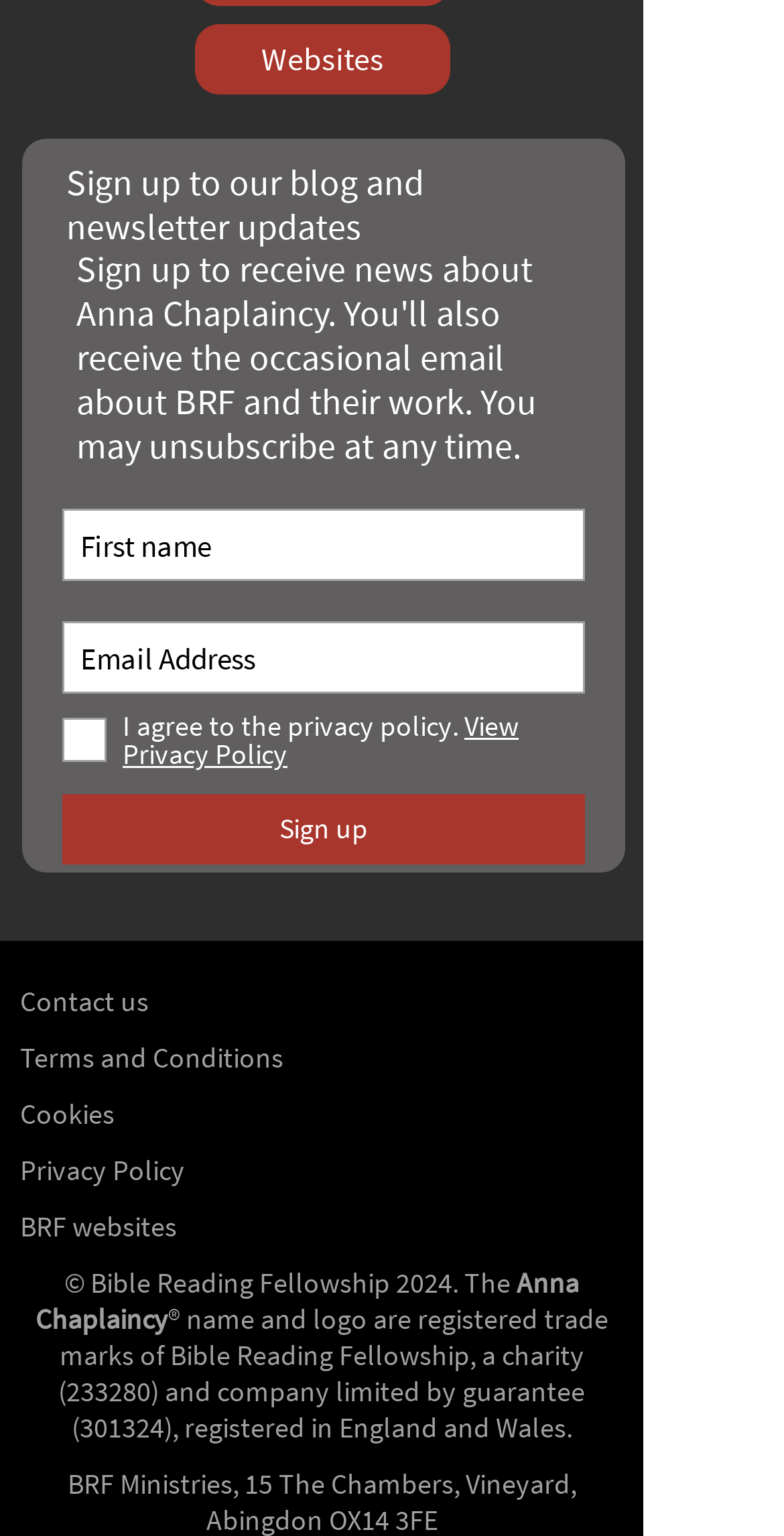Determine the bounding box coordinates of the region that needs to be clicked to achieve the task: "Click the 'Terms and Conditions' link".

[0.026, 0.677, 0.362, 0.7]